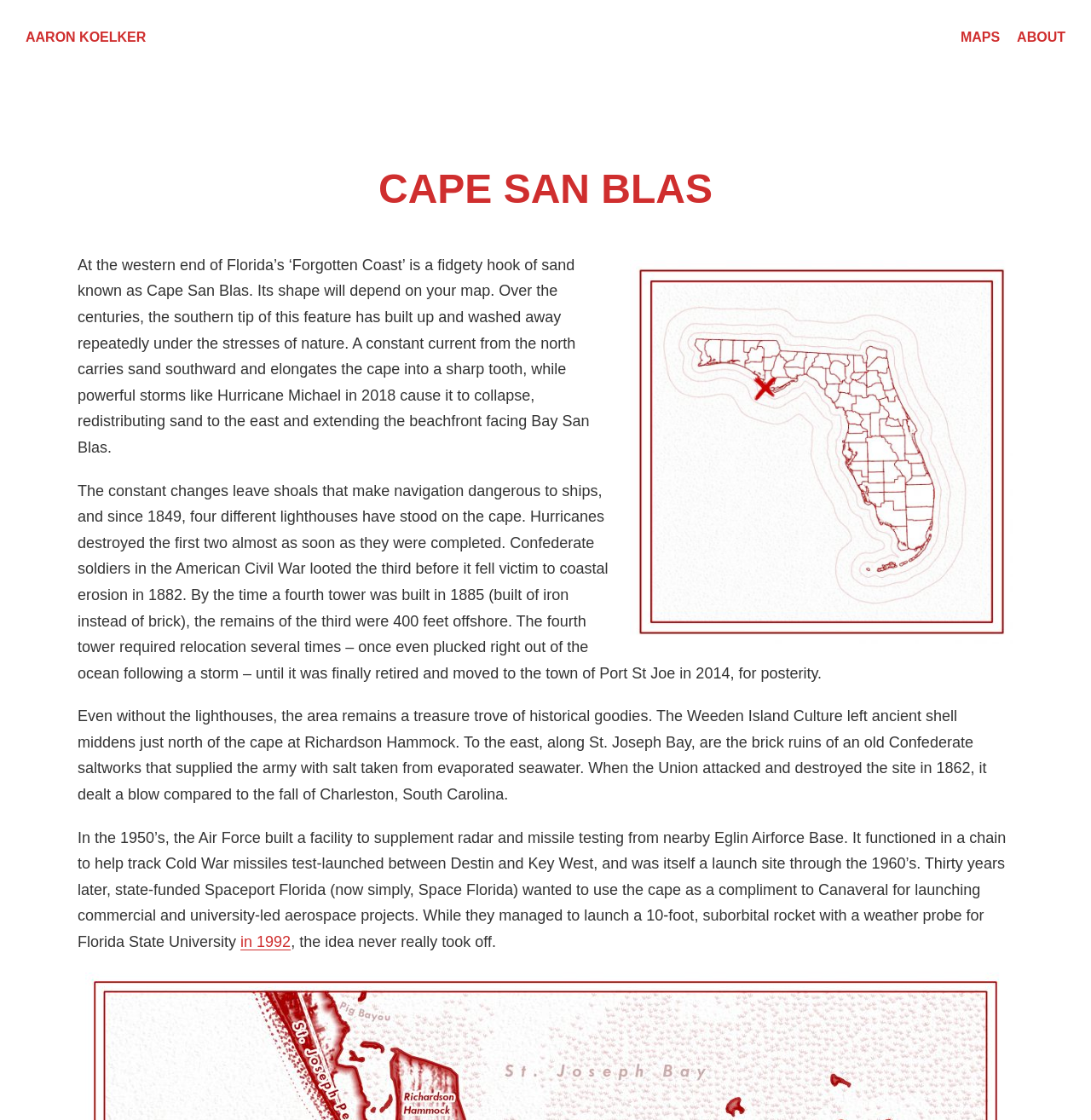What is the name of the author?
Utilize the image to construct a detailed and well-explained answer.

The name of the author can be found in the heading element 'AARON KOELKER' at the top of the webpage, which is also a link.